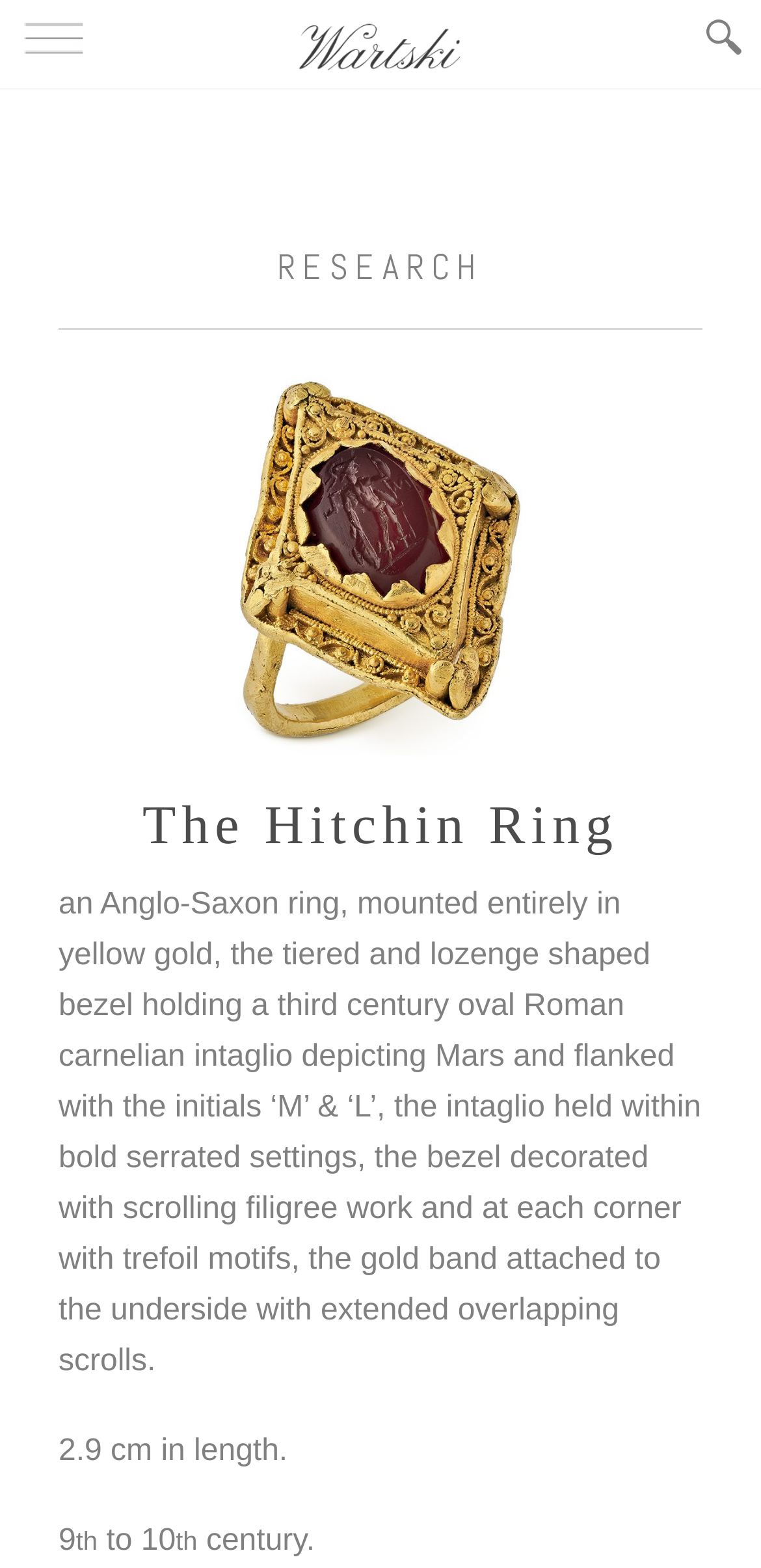What is the material of the ring?
Please respond to the question with as much detail as possible.

From the description of the ring, it is mentioned that the ring is 'mounted entirely in yellow gold', which indicates that the material of the ring is yellow gold.